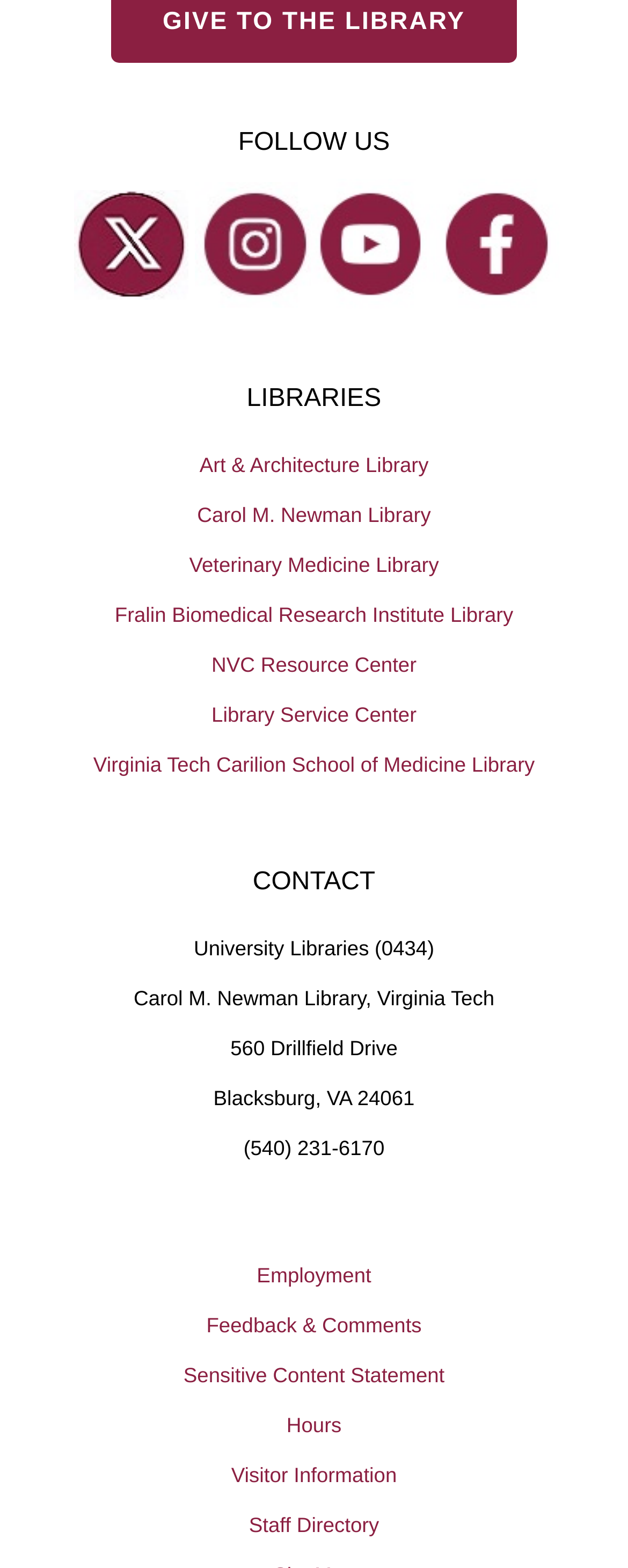Identify the bounding box coordinates for the region of the element that should be clicked to carry out the instruction: "Follow on Twitter". The bounding box coordinates should be four float numbers between 0 and 1, i.e., [left, top, right, bottom].

[0.145, 0.13, 0.273, 0.181]